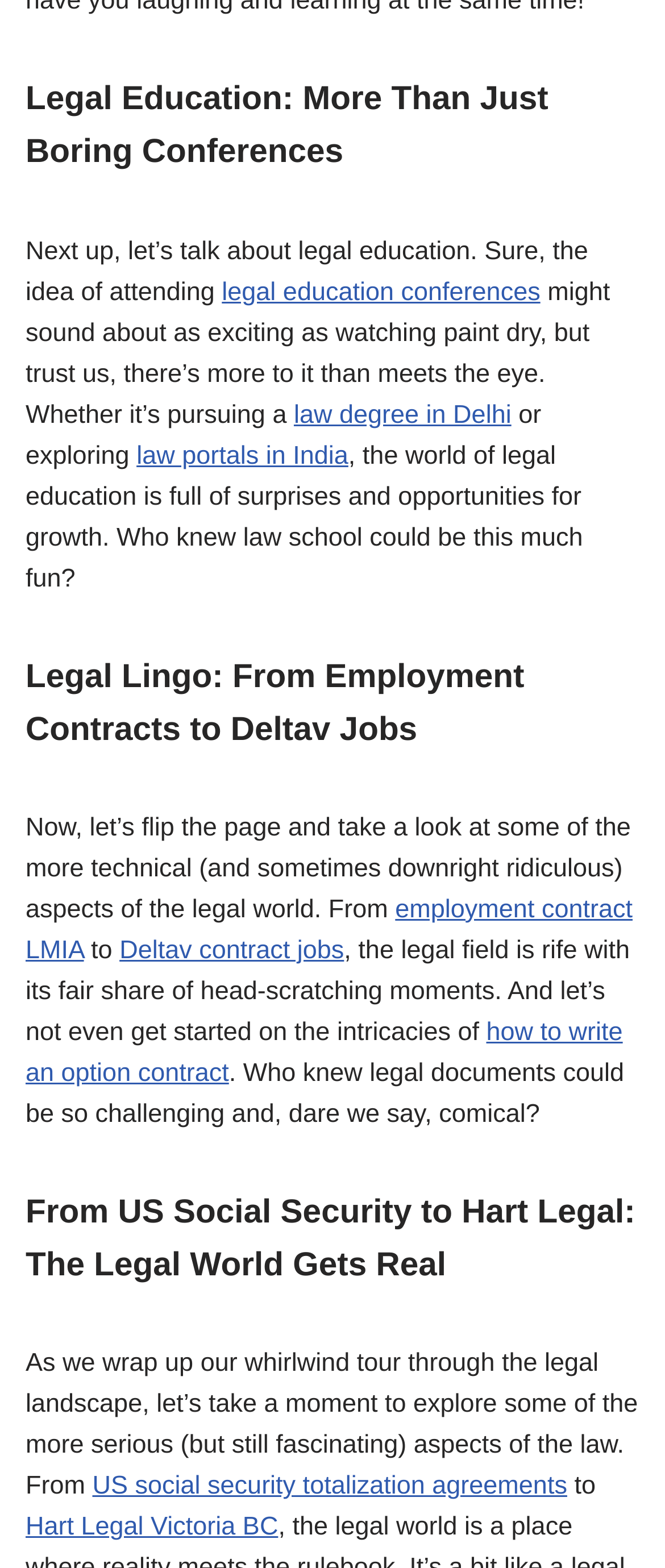Please provide a one-word or short phrase answer to the question:
What is the main topic of the webpage?

Legal Education